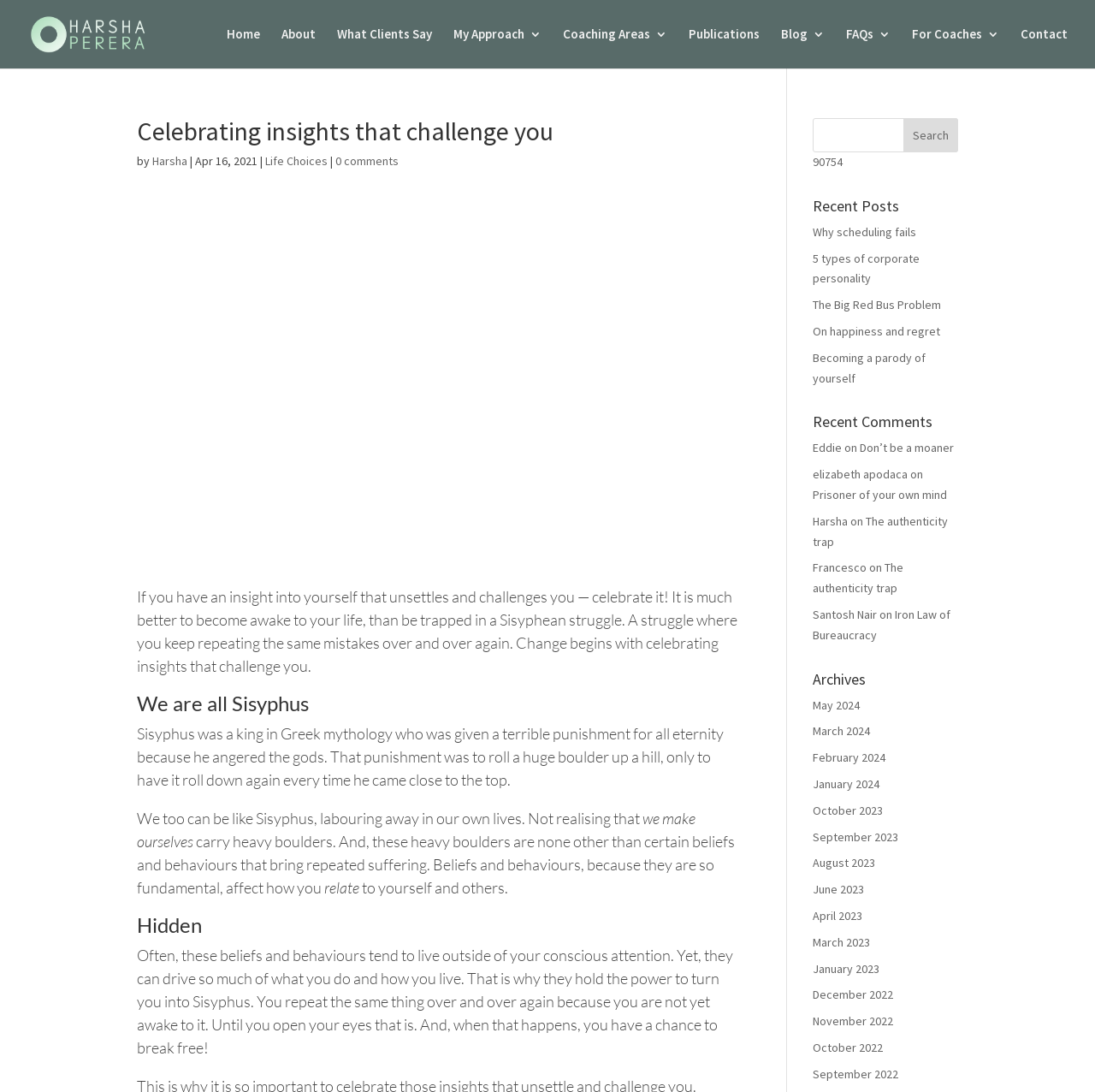Please find the bounding box coordinates of the clickable region needed to complete the following instruction: "Read the 'Celebrating insights that challenge you' article". The bounding box coordinates must consist of four float numbers between 0 and 1, i.e., [left, top, right, bottom].

[0.125, 0.108, 0.677, 0.139]